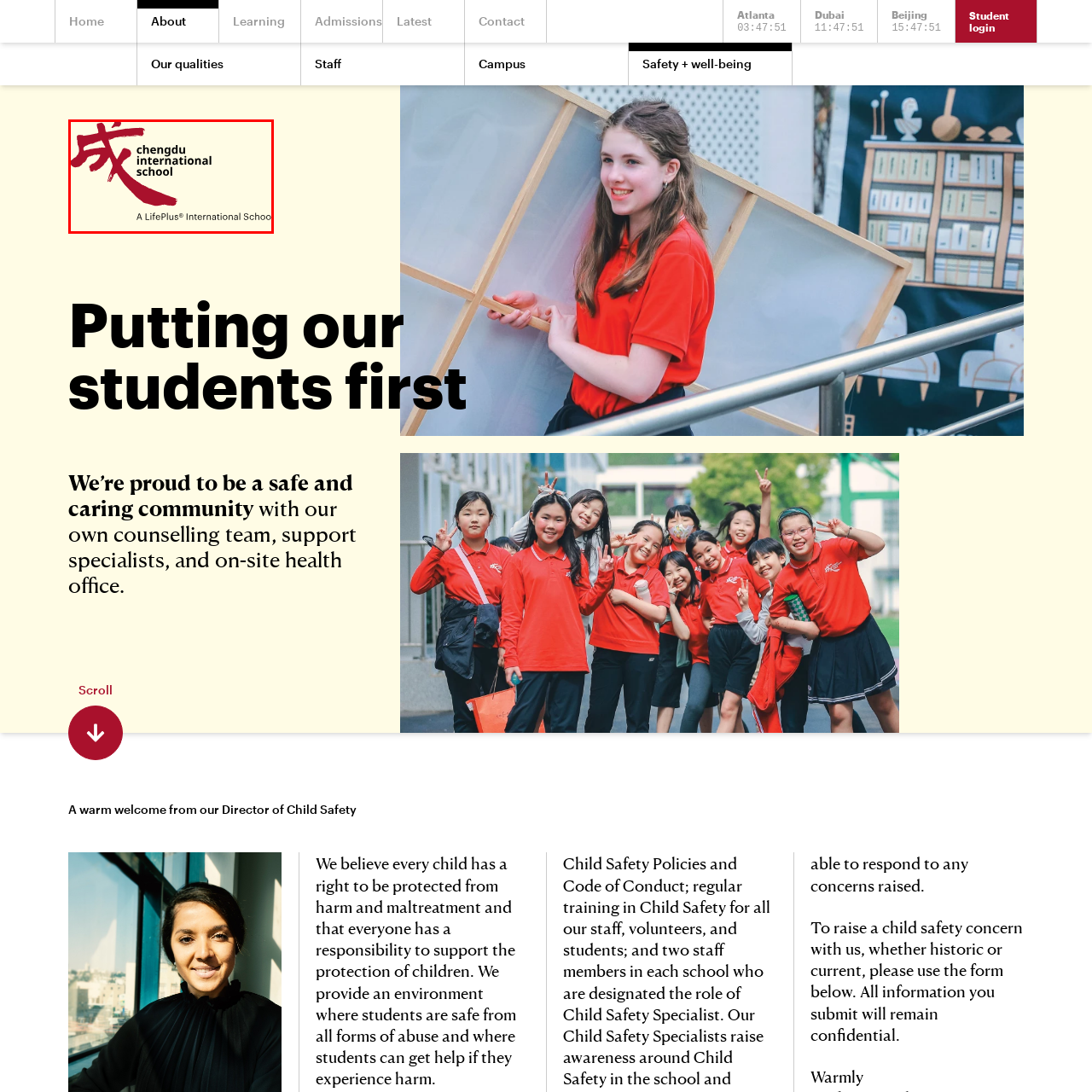What is the focus of the LifePlus educational philosophy?
Observe the image enclosed by the red boundary and respond with a one-word or short-phrase answer.

Holistic development and well-being